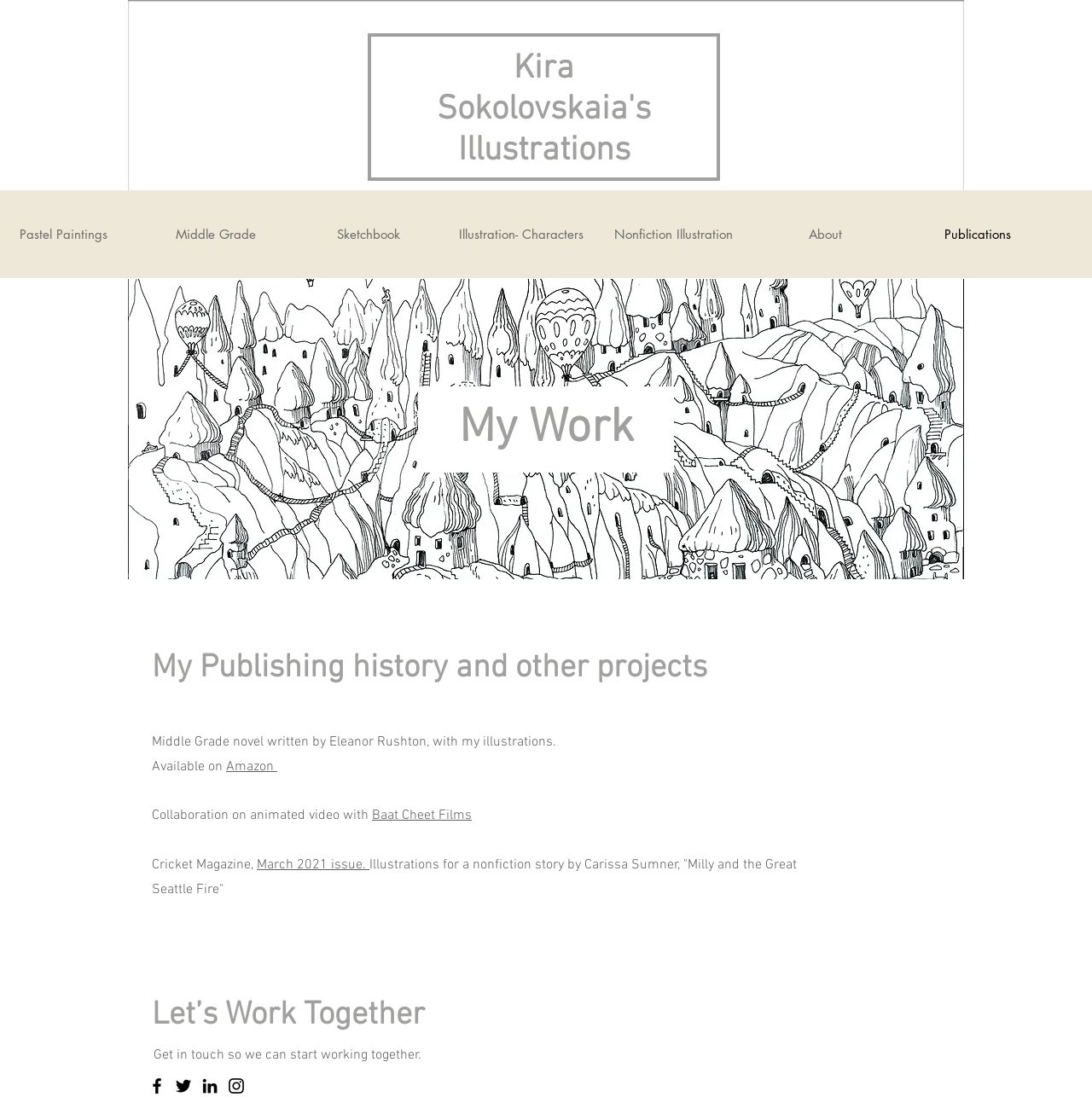Answer this question using a single word or a brief phrase:
What is the name of the magazine Kira's illustrations were published in?

Cricket Magazine